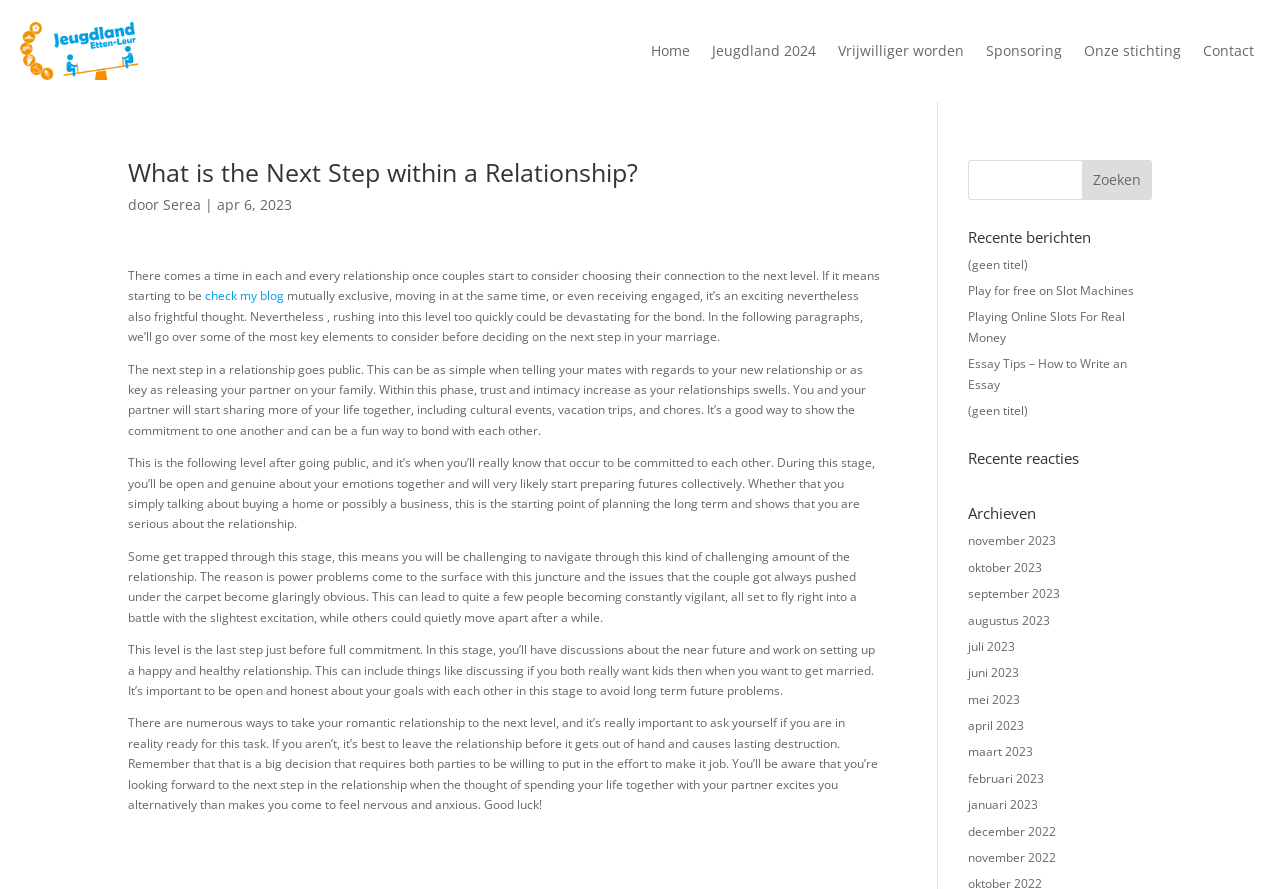Identify the bounding box for the described UI element. Provide the coordinates in (top-left x, top-left y, bottom-right x, bottom-right y) format with values ranging from 0 to 1: Sponsoring

[0.771, 0.014, 0.83, 0.1]